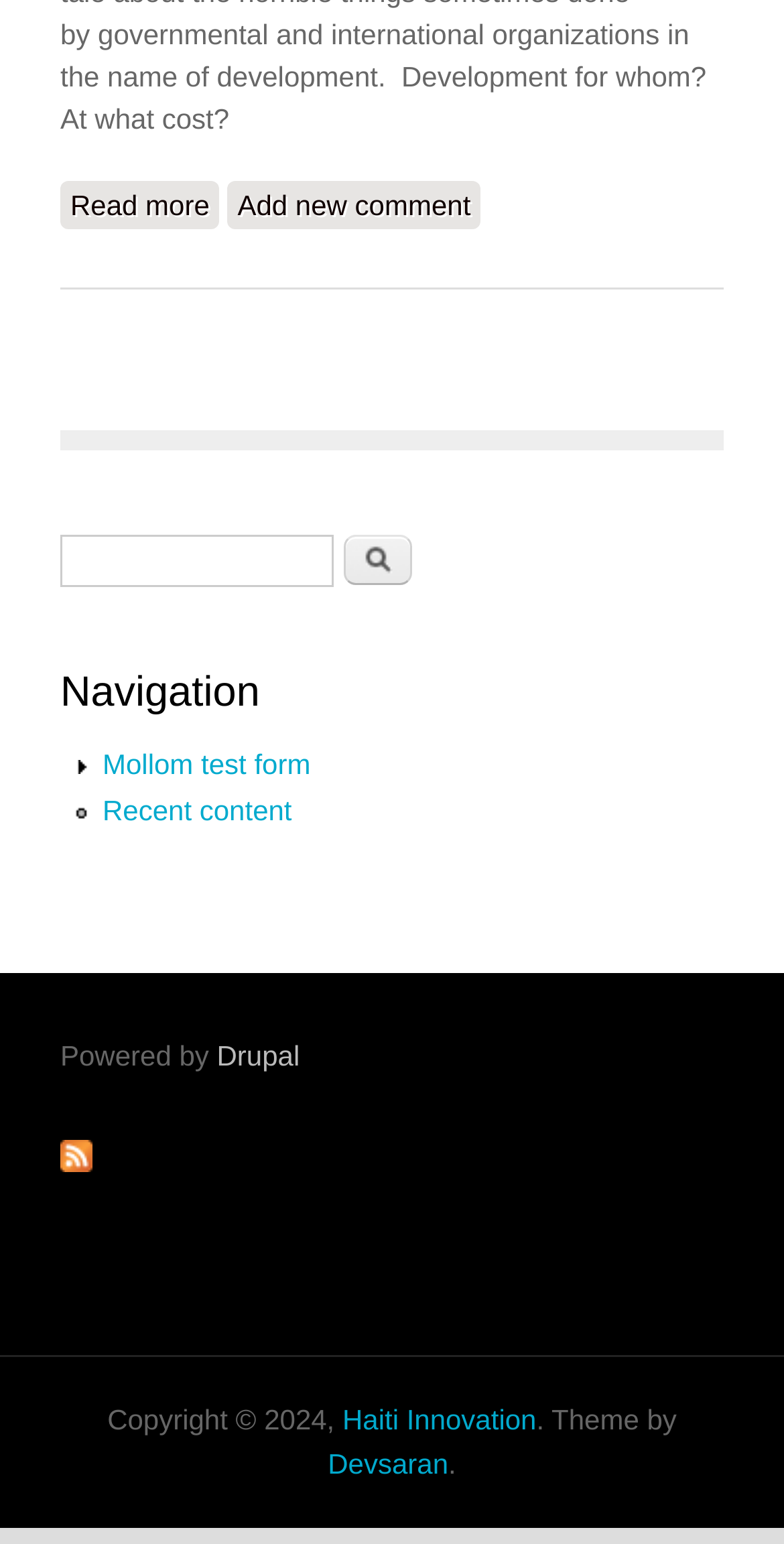Locate the bounding box coordinates of the clickable part needed for the task: "Subscribe to Syndicate".

[0.077, 0.738, 0.118, 0.759]